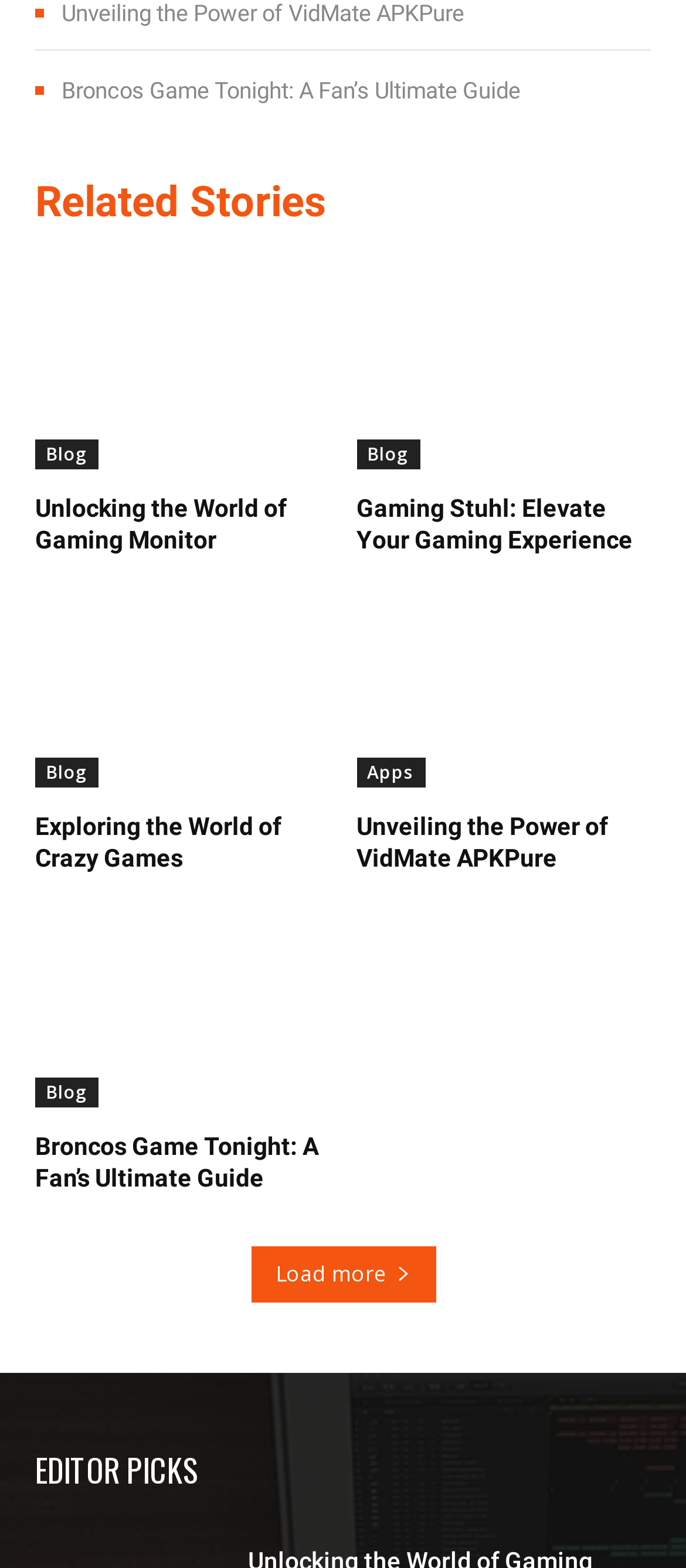Pinpoint the bounding box coordinates of the area that must be clicked to complete this instruction: "Visit Blog page".

[0.051, 0.28, 0.144, 0.299]